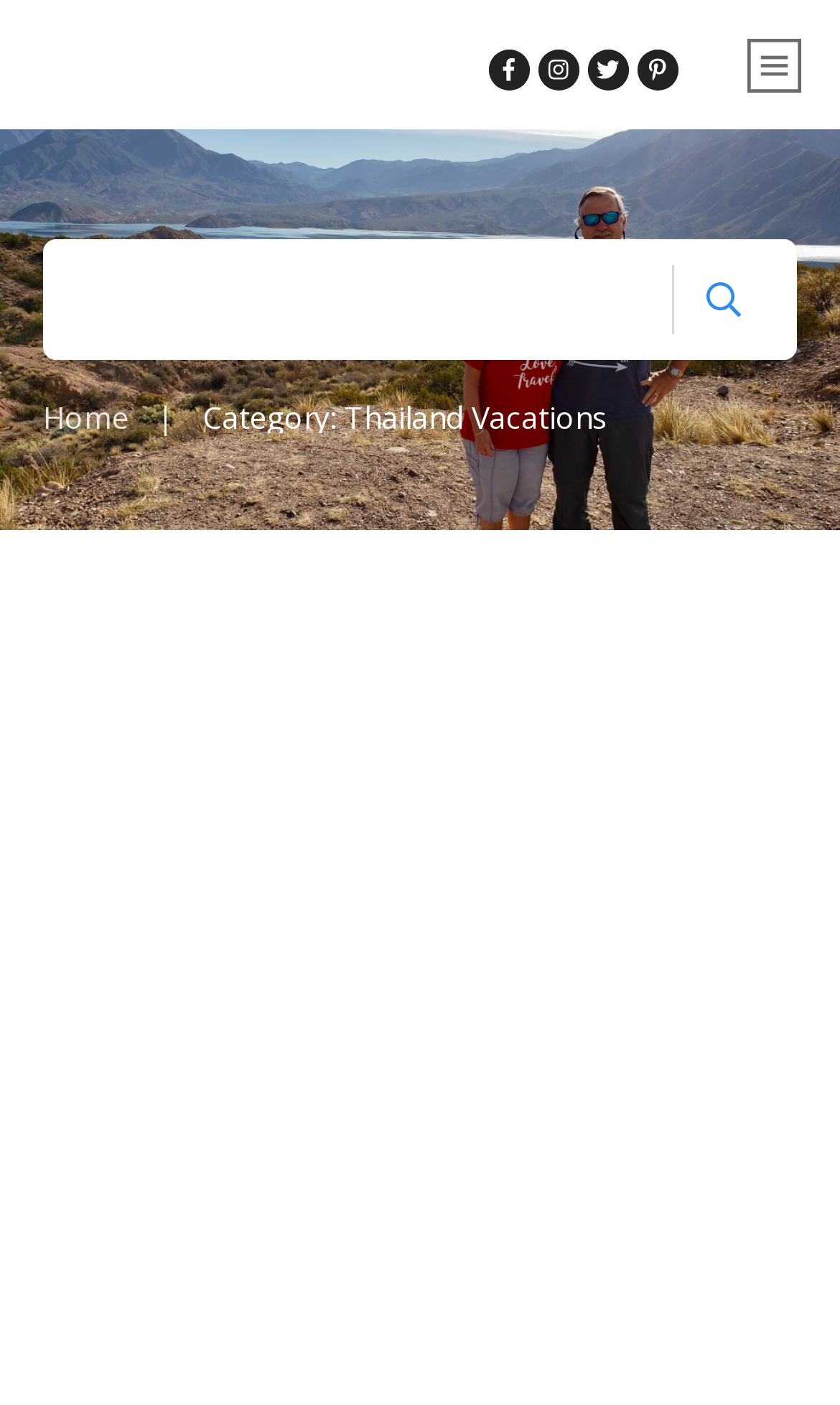Give a one-word or one-phrase response to the question: 
How many social media links are there?

5